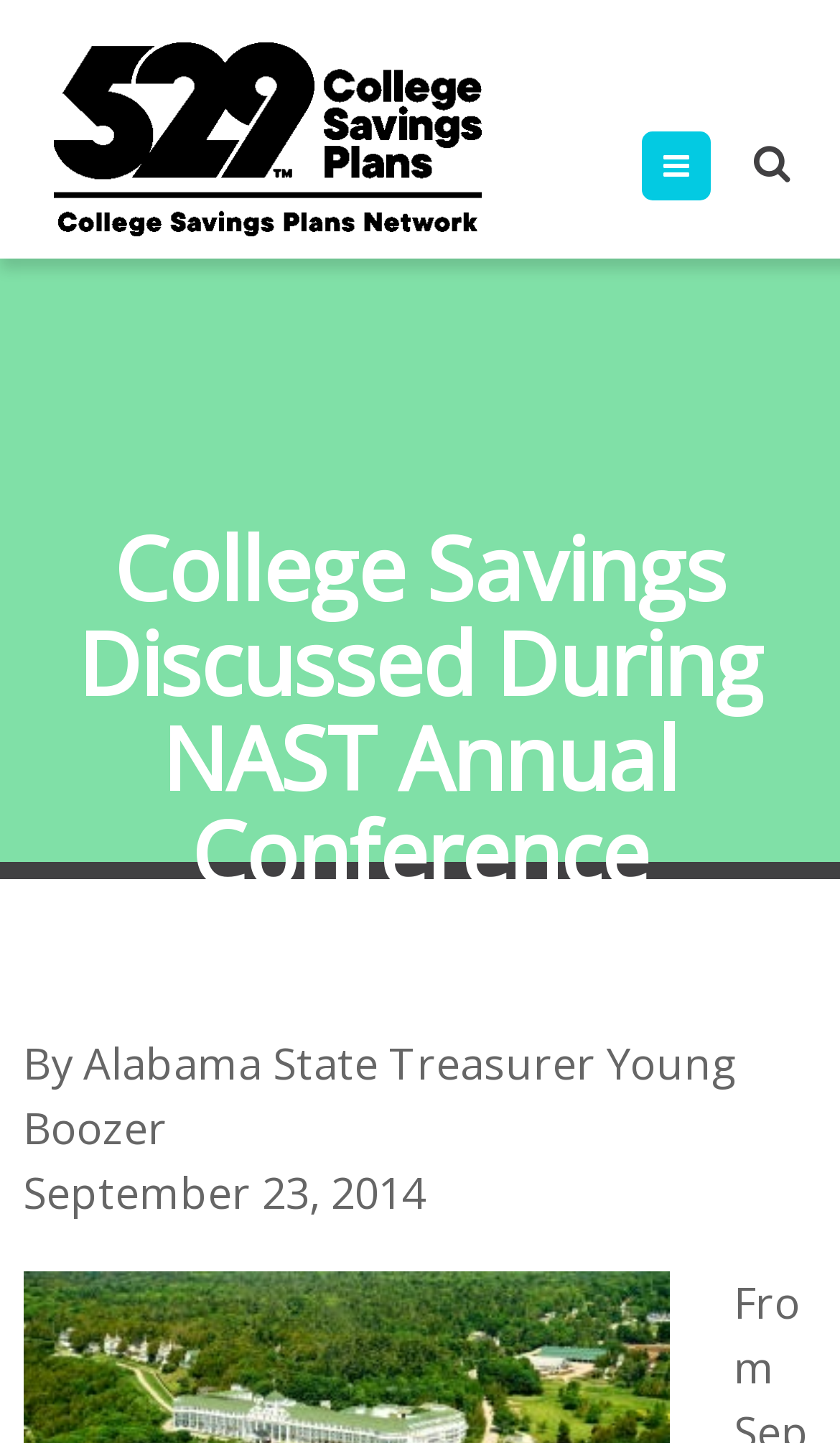When was the article published?
Please respond to the question thoroughly and include all relevant details.

I found the publication date by examining the static text elements under the main heading, which provides the article's title. The publication date is mentioned as 'September 23, 2014'.